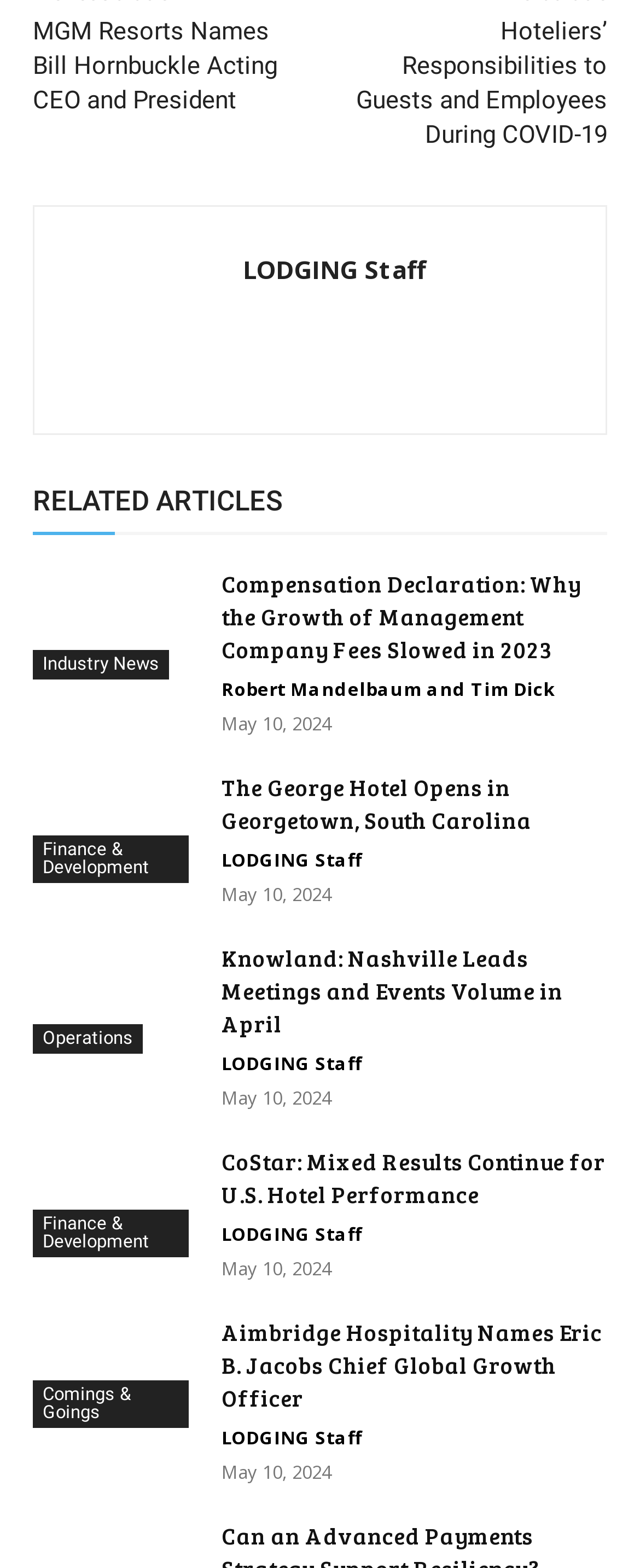Please respond in a single word or phrase: 
How many articles are listed on this webpage?

15